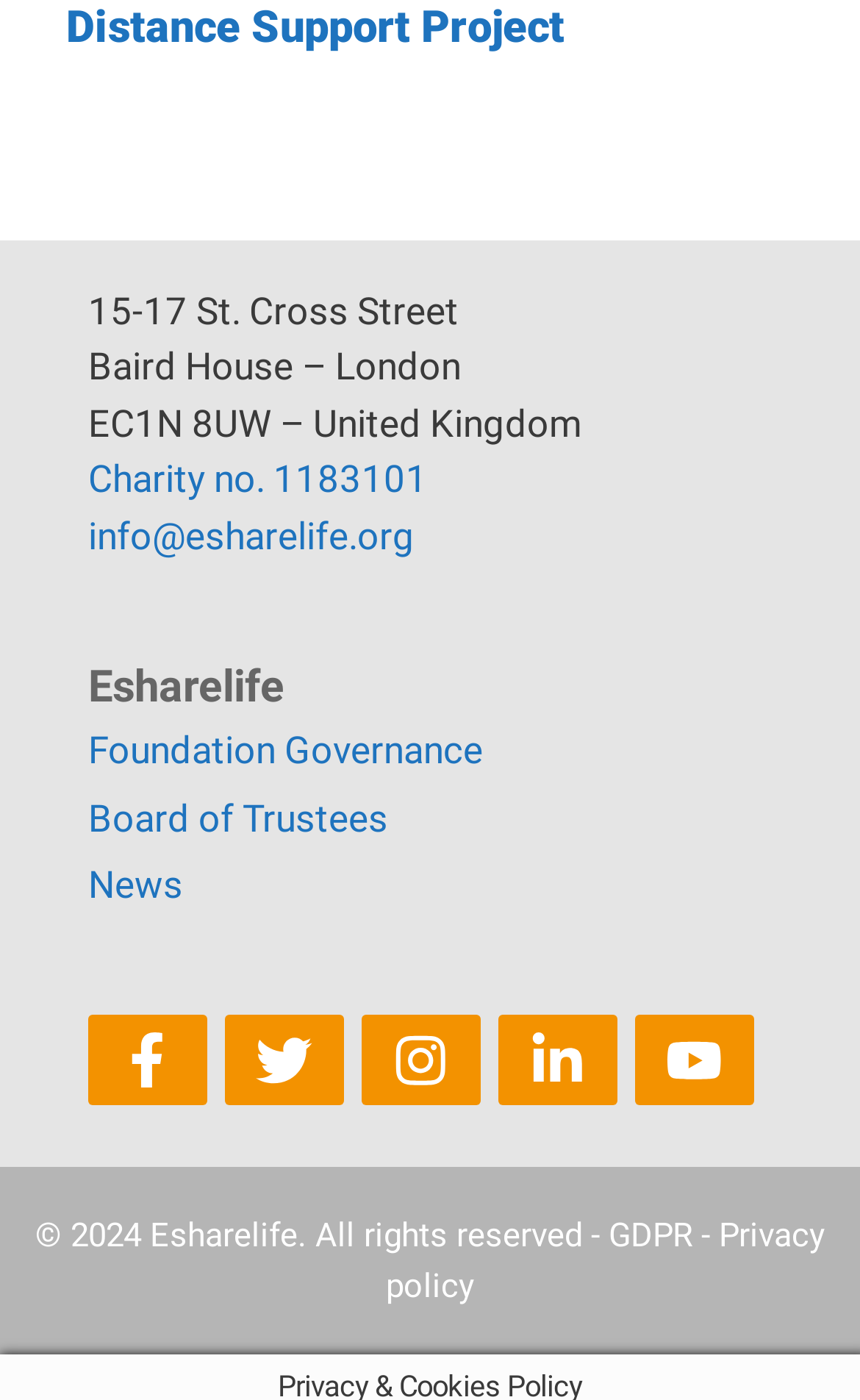How many social media links are available?
Please respond to the question with a detailed and thorough explanation.

I counted the number of link elements in the third complementary section, which appear to be social media links, and found that there are five of them.